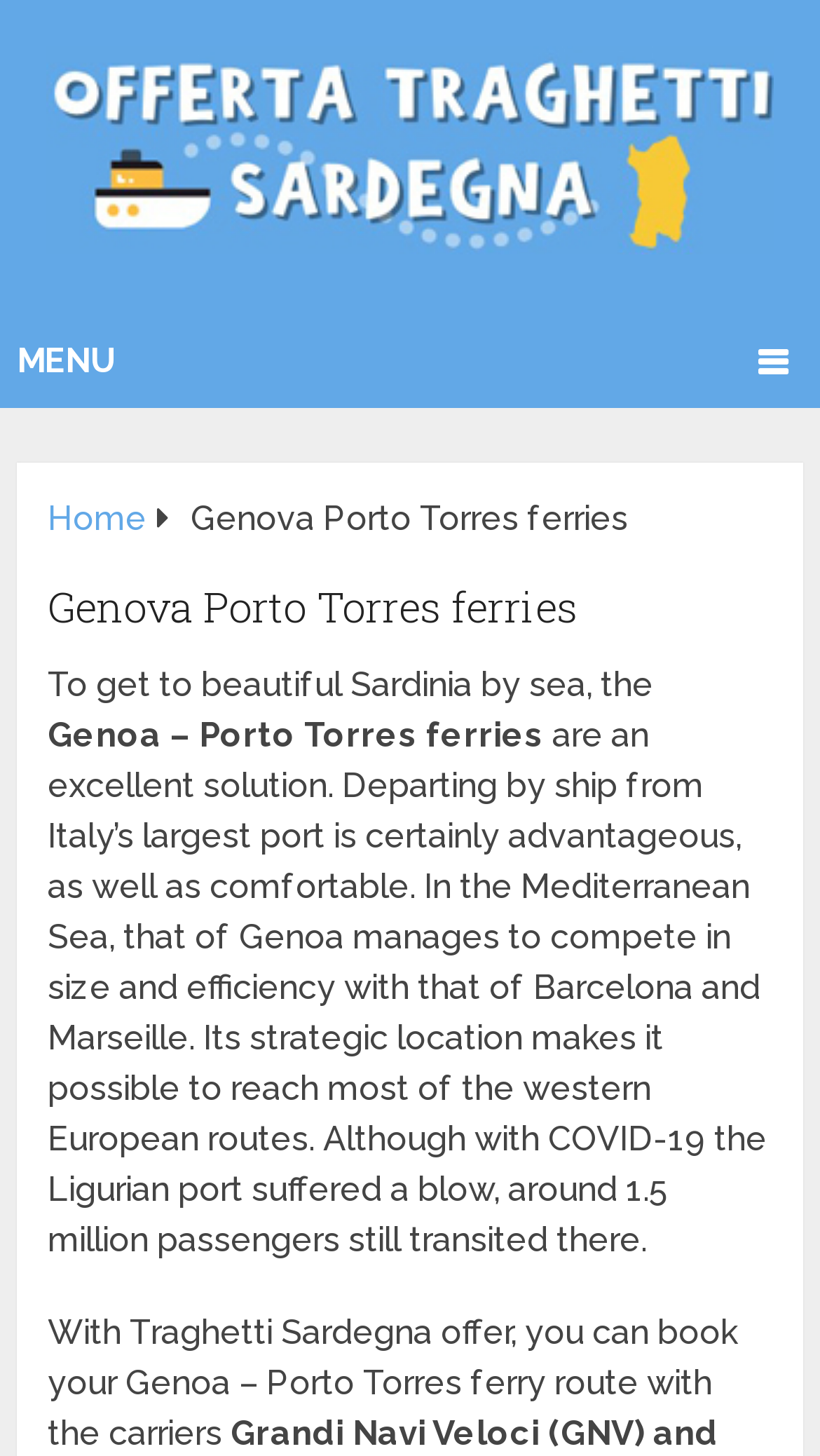How many passengers transited through the Ligurian port?
Please provide an in-depth and detailed response to the question.

According to the webpage, 'around 1.5 million passengers still transited there' despite the COVID-19 pandemic, referring to the Ligurian port.